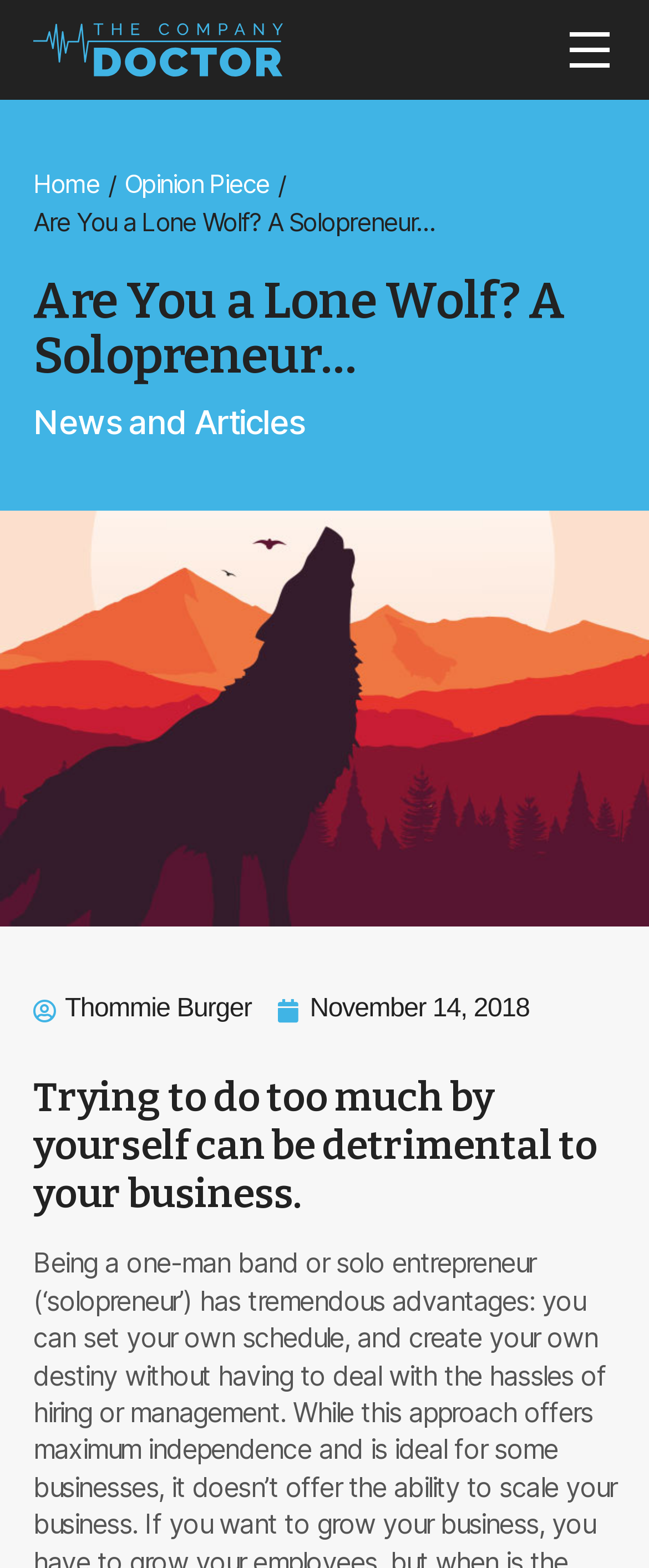What is the publication date of the article?
Kindly give a detailed and elaborate answer to the question.

I found the publication date by looking at the link element with the text 'November 14, 2018' which is located below the author's name.